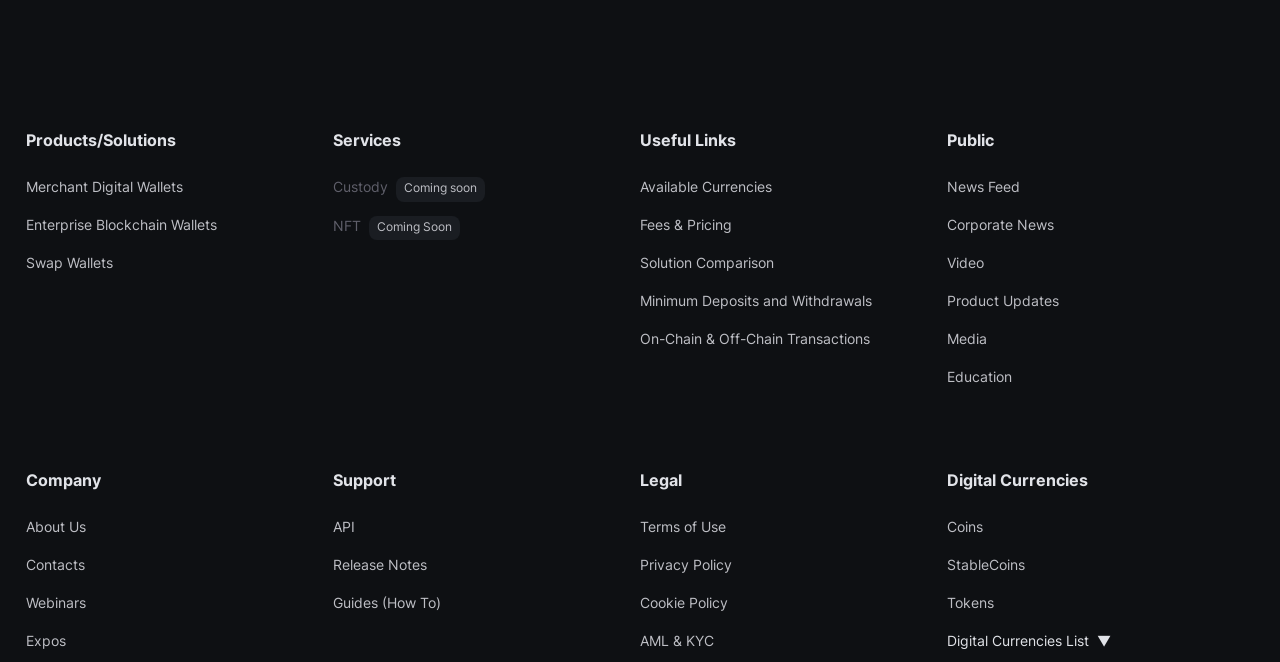Using the provided element description: "Minimum Deposits and Withdrawals", determine the bounding box coordinates of the corresponding UI element in the screenshot.

[0.5, 0.438, 0.681, 0.472]